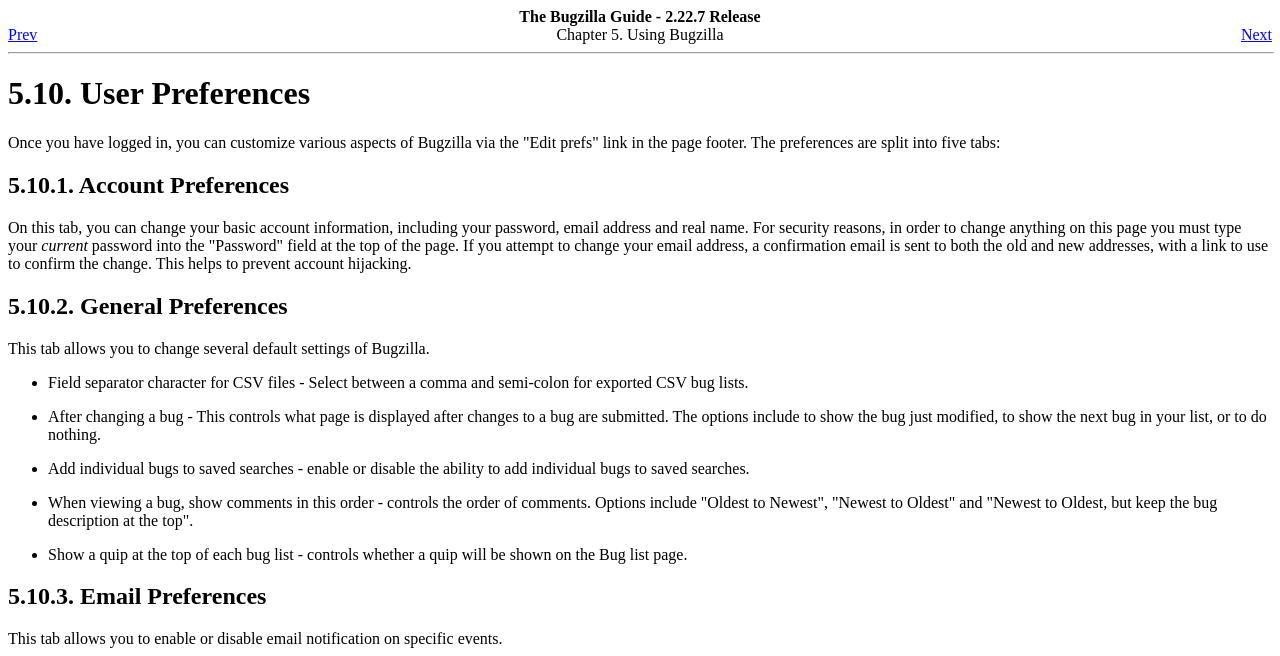Locate the UI element described by Prev and provide its bounding box coordinates. Use the format (top-left x, top-left y, bottom-right x, bottom-right y) with all values as floating point numbers between 0 and 1.

[0.006, 0.04, 0.029, 0.066]